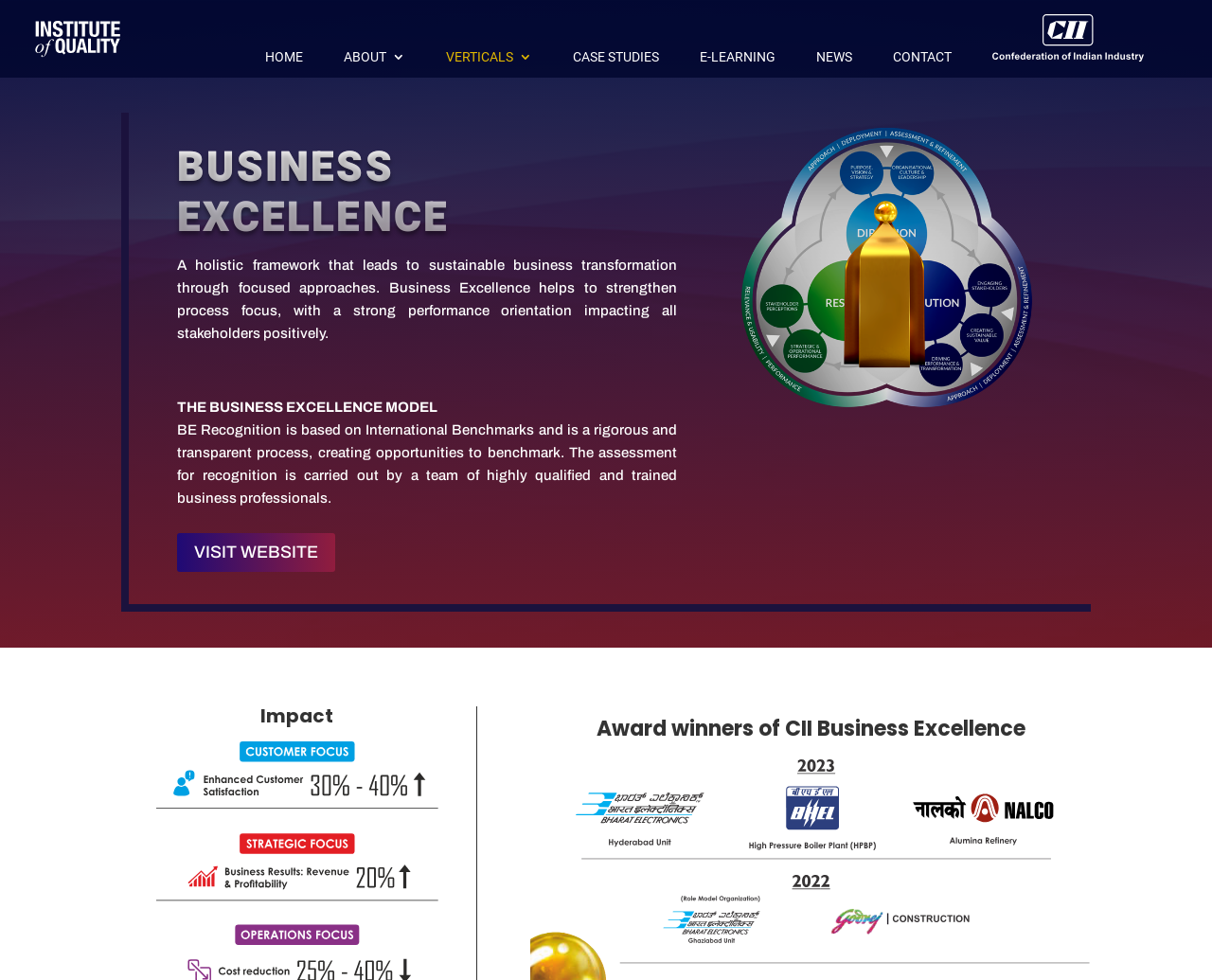Using the element description: "Movies ratings 2020", determine the bounding box coordinates for the specified UI element. The coordinates should be four float numbers between 0 and 1, [left, top, right, bottom].

None